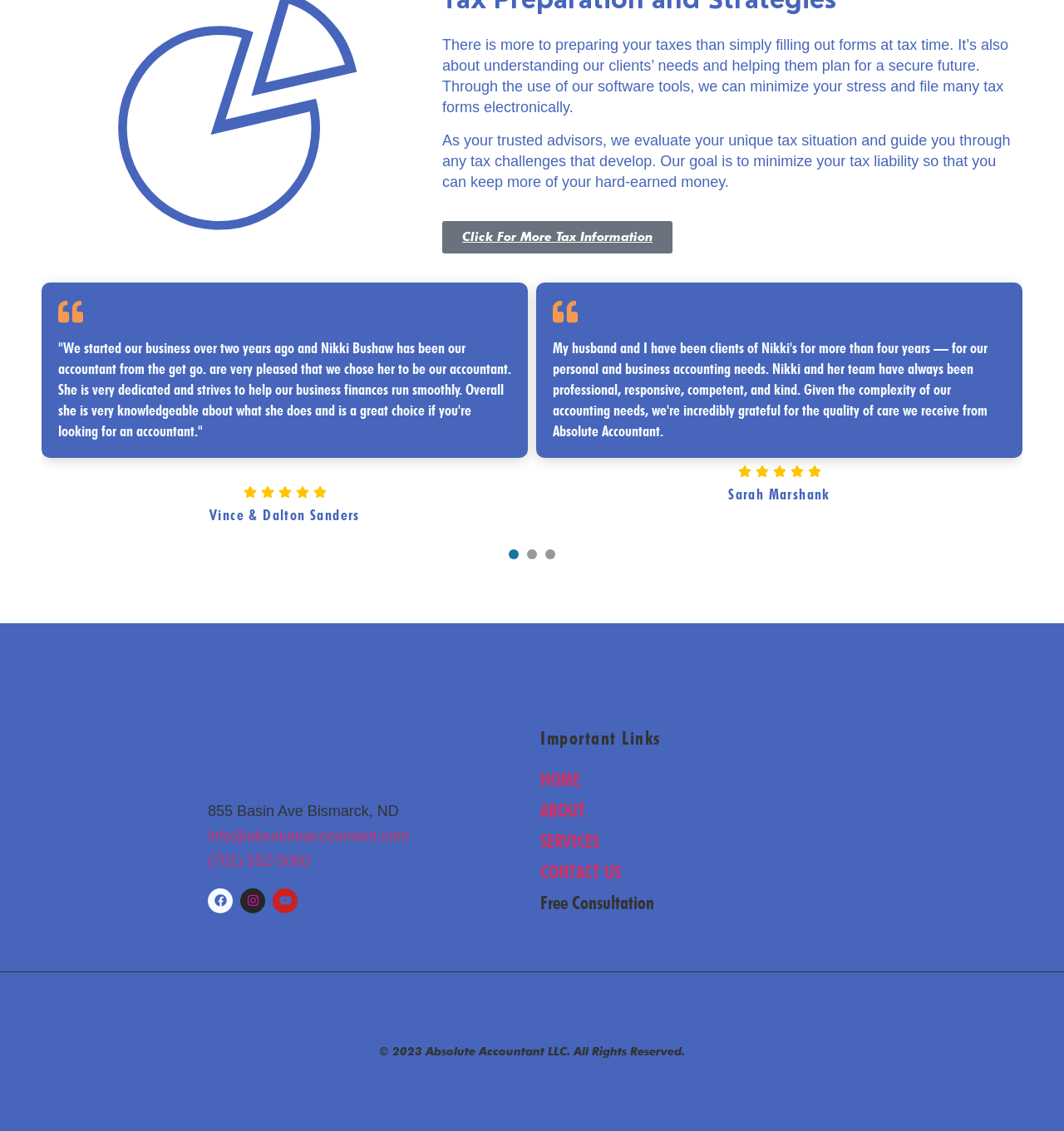Specify the bounding box coordinates of the area that needs to be clicked to achieve the following instruction: "Click for more tax information".

[0.416, 0.195, 0.632, 0.224]